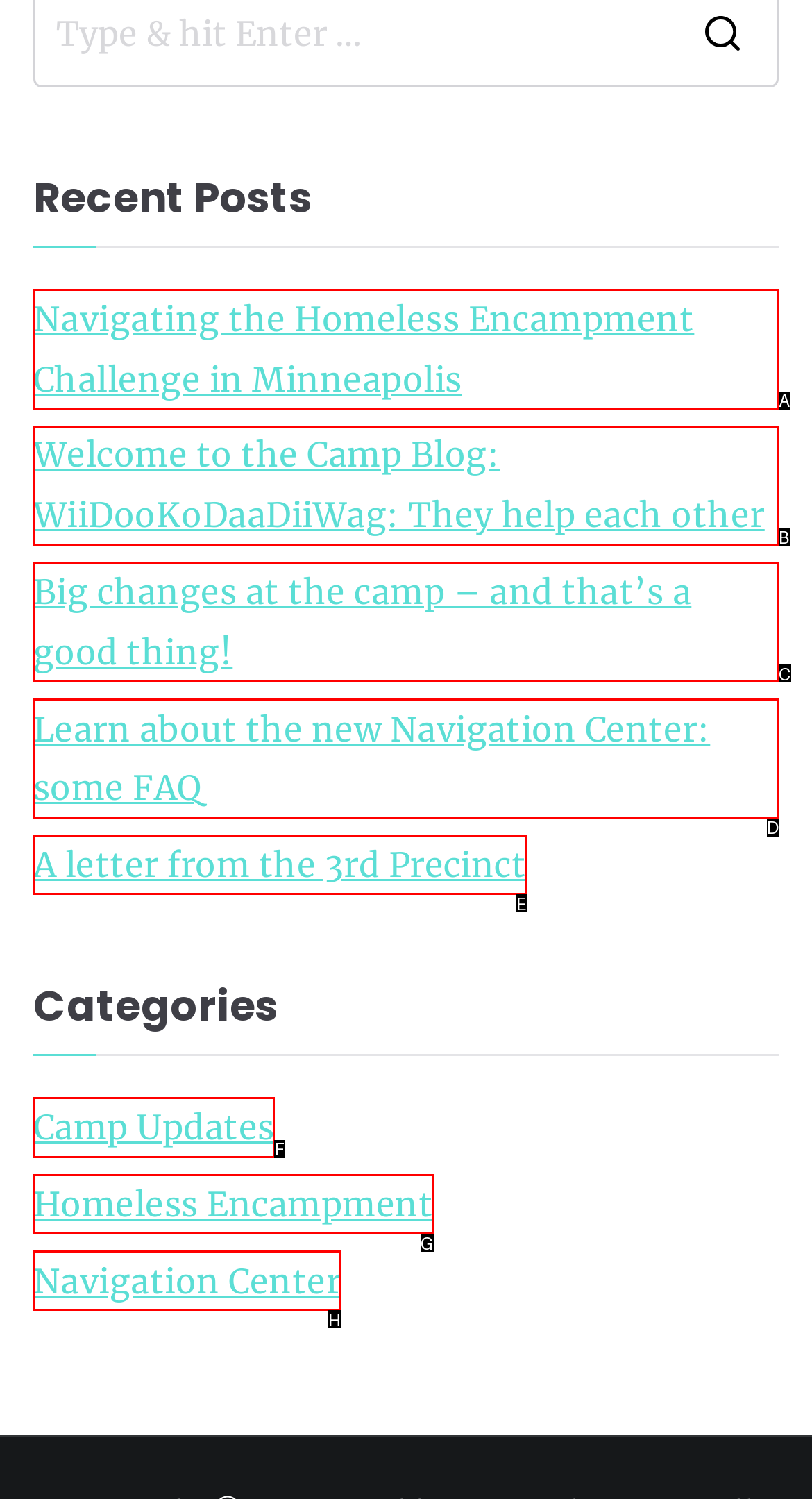Find the HTML element to click in order to complete this task: Read a letter from the 3rd Precinct
Answer with the letter of the correct option.

E